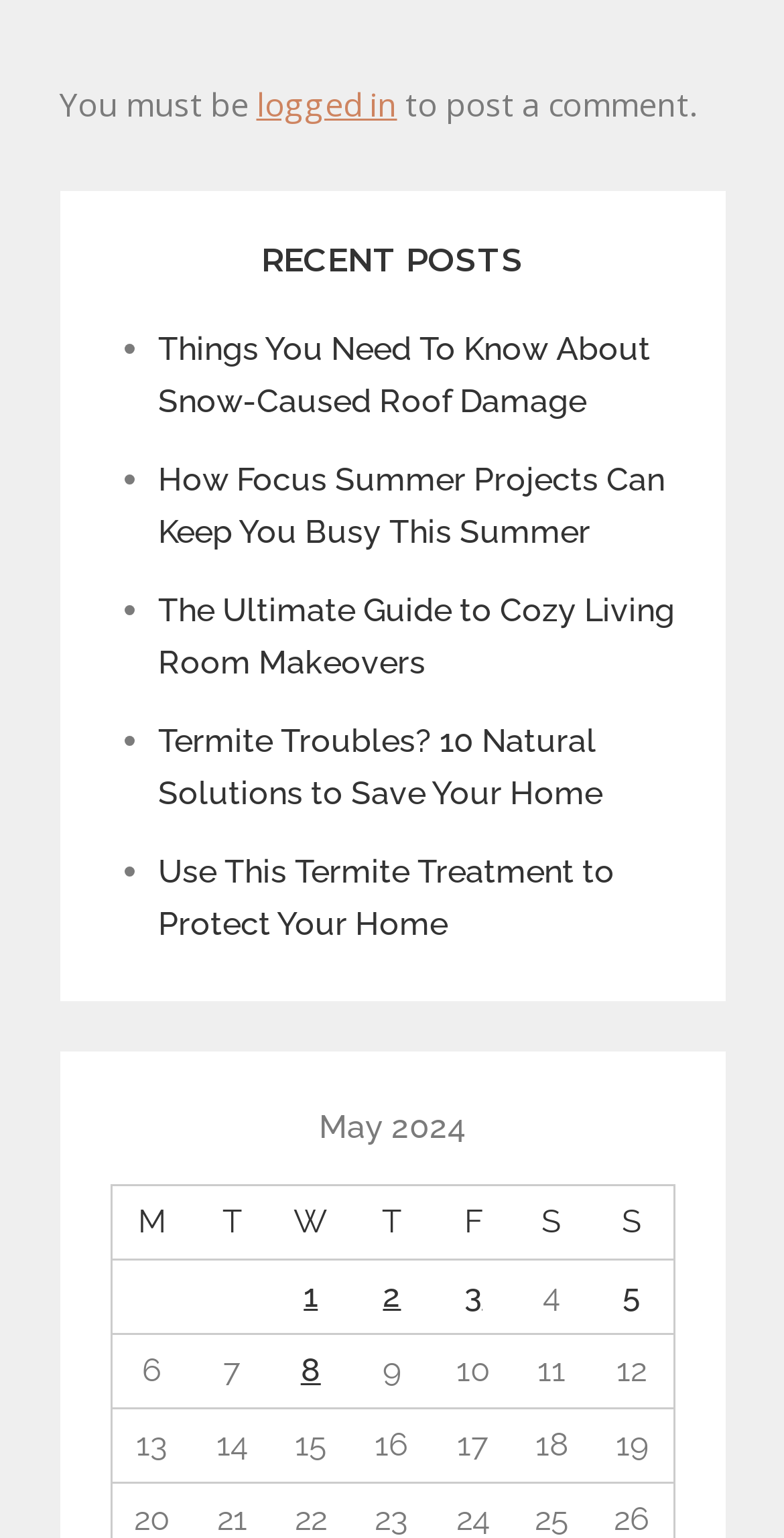How many columns are there in the grid?
Provide a detailed answer to the question using information from the image.

I counted the number of column headers in the grid, and there are 7 columns labeled 'M', 'T', 'W', 'T', 'F', 'S', and 'S'.